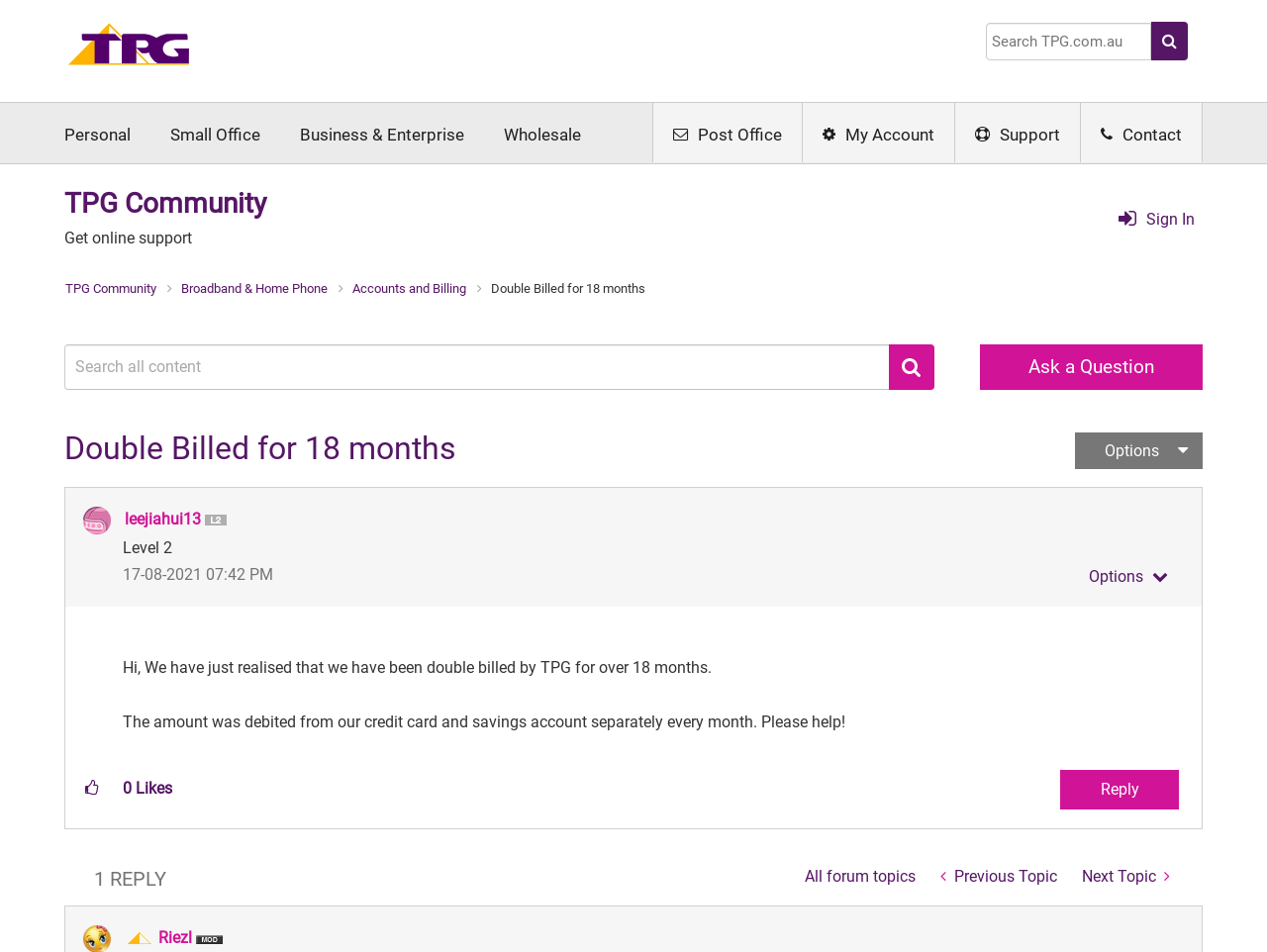Please identify the bounding box coordinates for the region that you need to click to follow this instruction: "View profile of leejiahui13".

[0.098, 0.536, 0.159, 0.555]